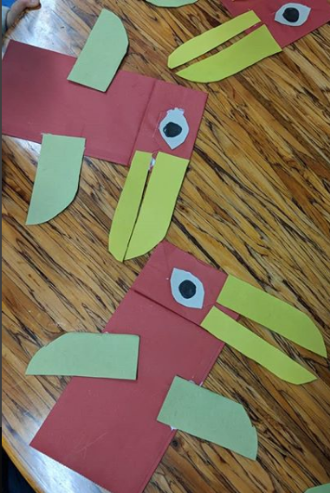What is the purpose of the activity depicted in the image?
Refer to the image and provide a concise answer in one word or phrase.

Cultural appreciation and respect